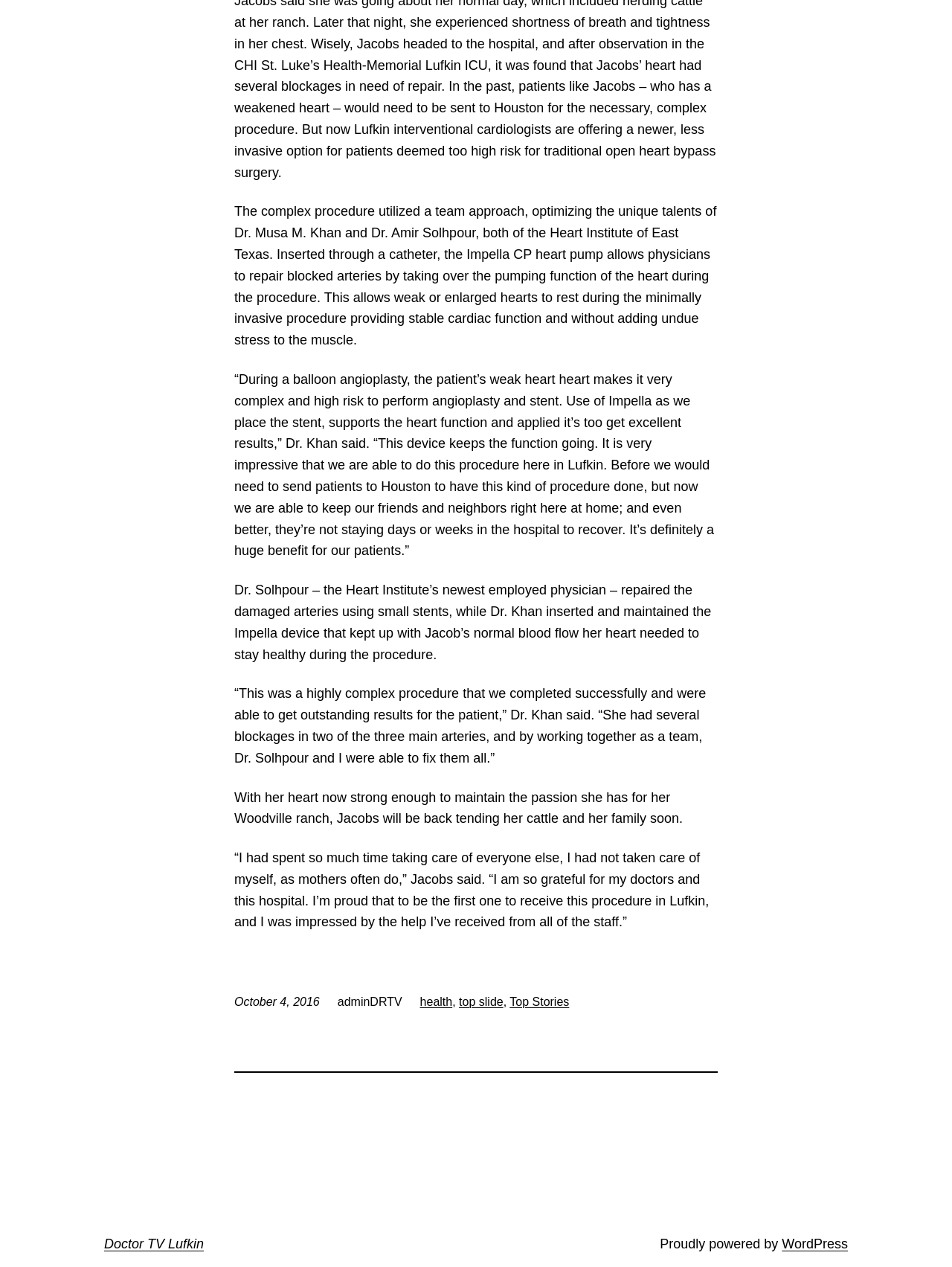Based on the element description: "top slide", identify the bounding box coordinates for this UI element. The coordinates must be four float numbers between 0 and 1, listed as [left, top, right, bottom].

[0.482, 0.786, 0.529, 0.796]